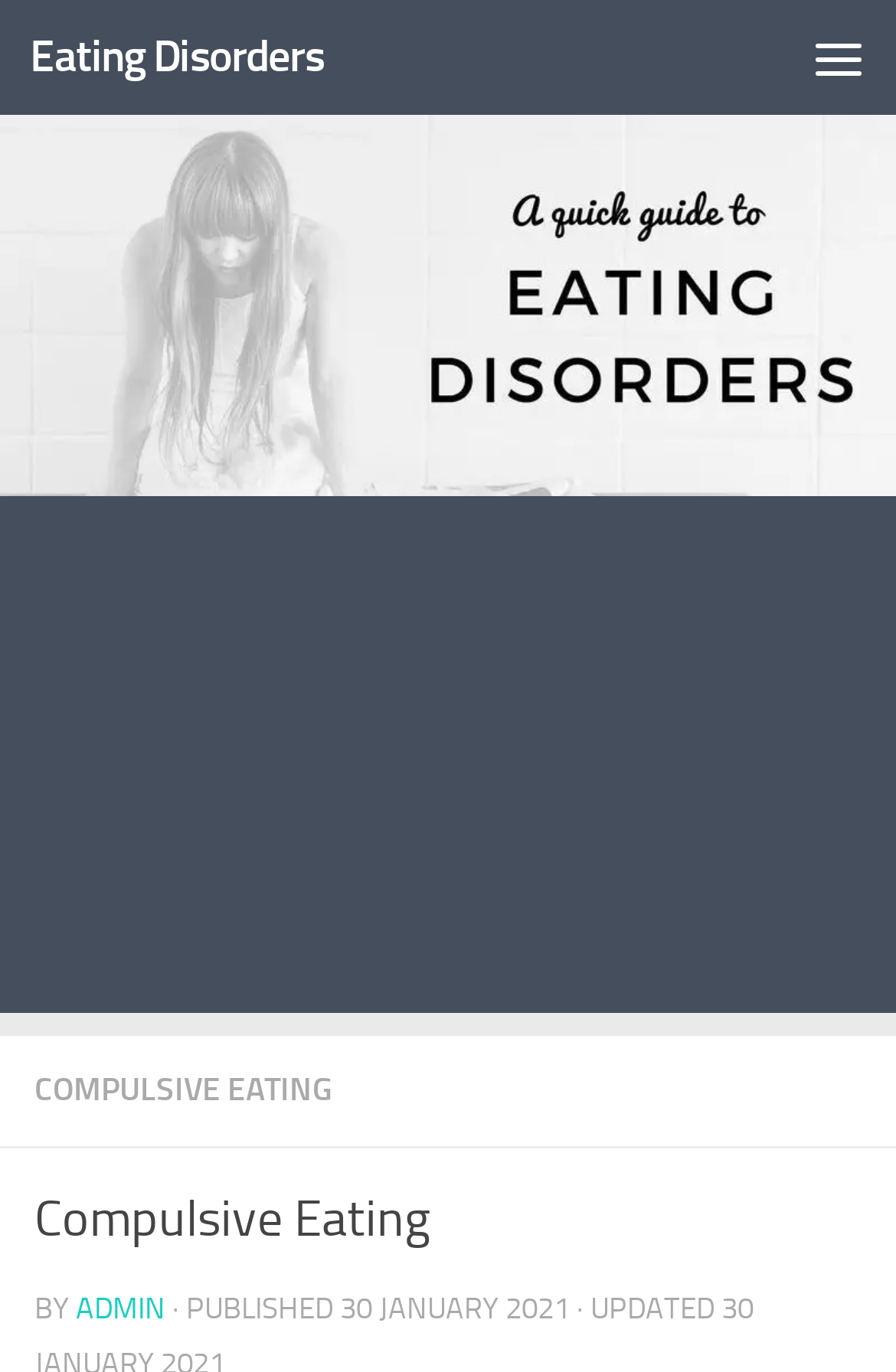Please reply to the following question using a single word or phrase: 
When was the article published?

30 January 2021